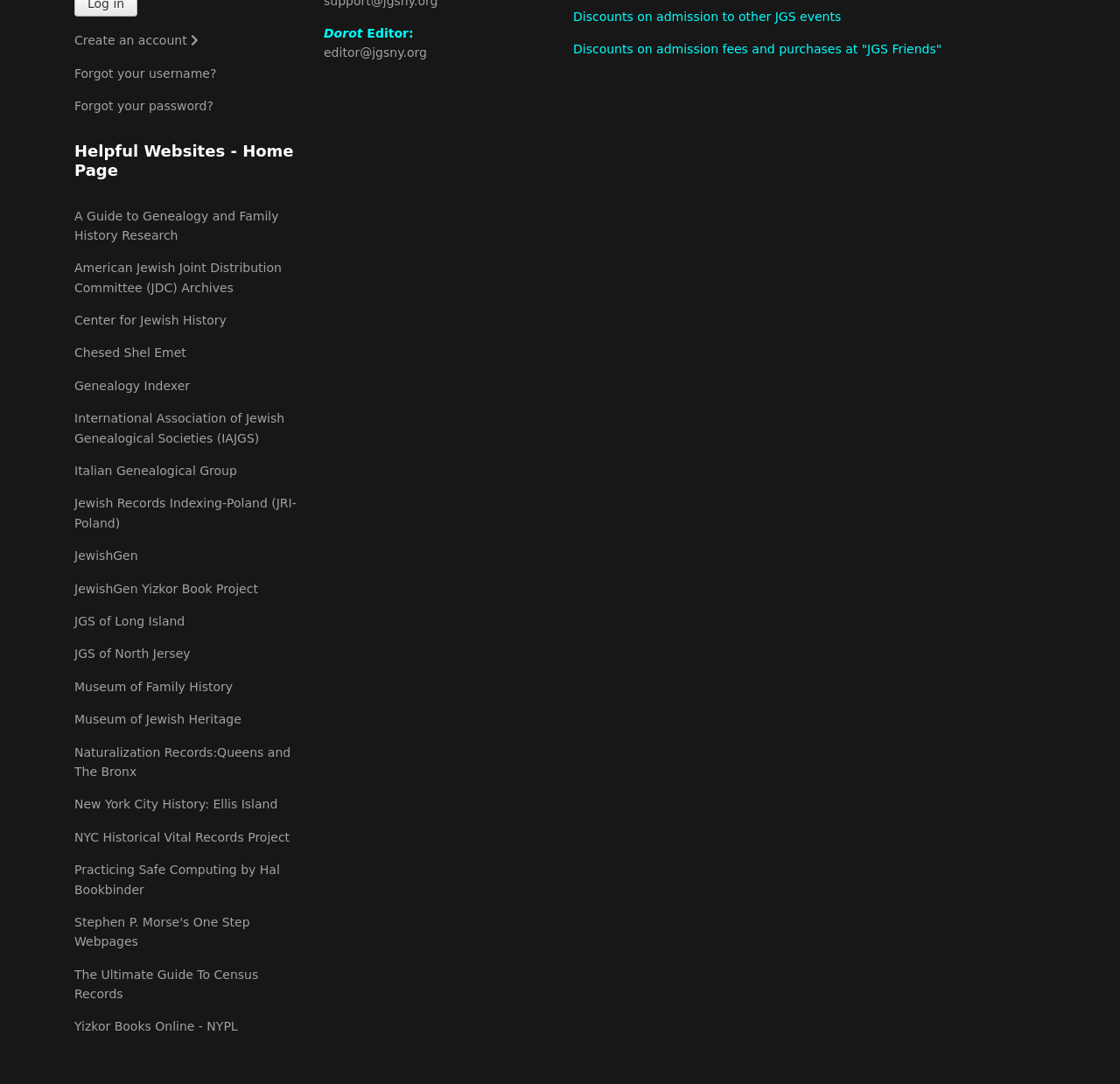Provide a one-word or one-phrase answer to the question:
Who is the editor of the website?

editor@jgsny.org